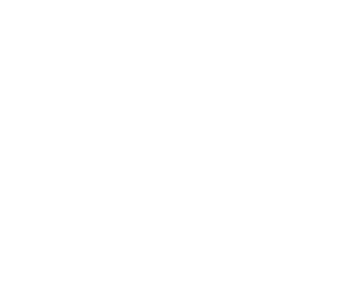What type of activity is being promoted?
Answer the question in a detailed and comprehensive manner.

The image is described as a 'scenic representation related to mountaineering adventures', and the text mentions 'the thrill of mountaineering', making it clear that the activity being promoted is mountaineering, specifically a guided trekking excursion to Mont Blanc.